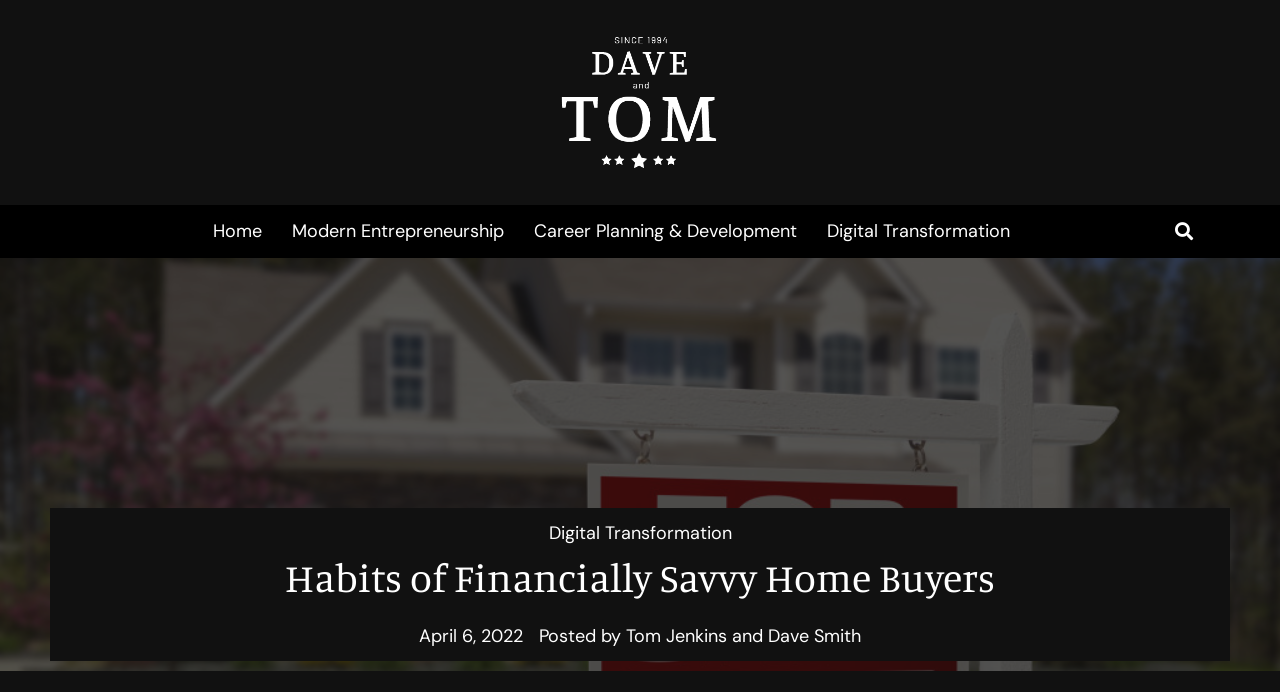Find and specify the bounding box coordinates that correspond to the clickable region for the instruction: "read the article 'Habits of Financially Savvy Home Buyers'".

[0.047, 0.793, 0.953, 0.875]